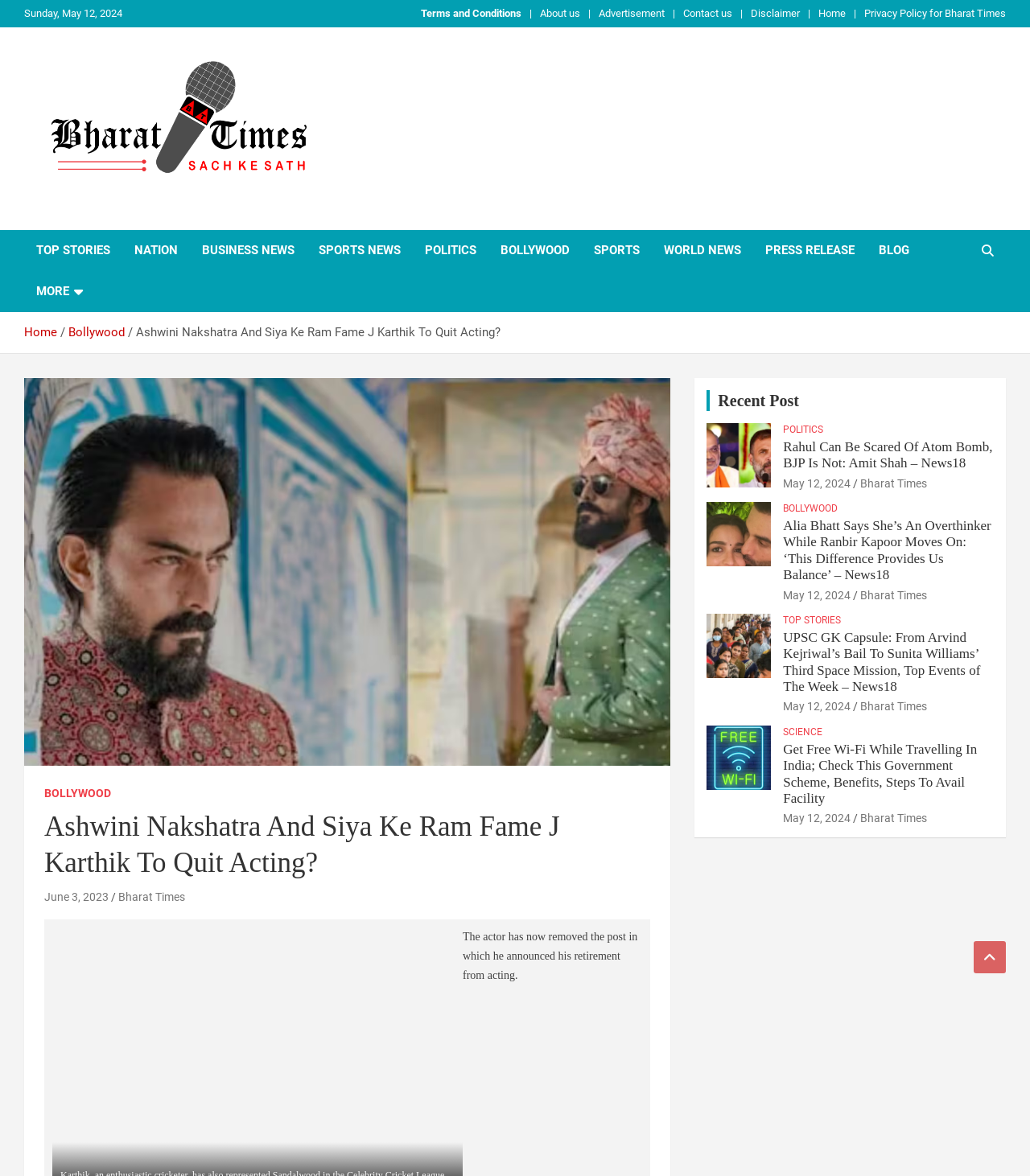Given the description: "All Collections", determine the bounding box coordinates of the UI element. The coordinates should be formatted as four float numbers between 0 and 1, [left, top, right, bottom].

None